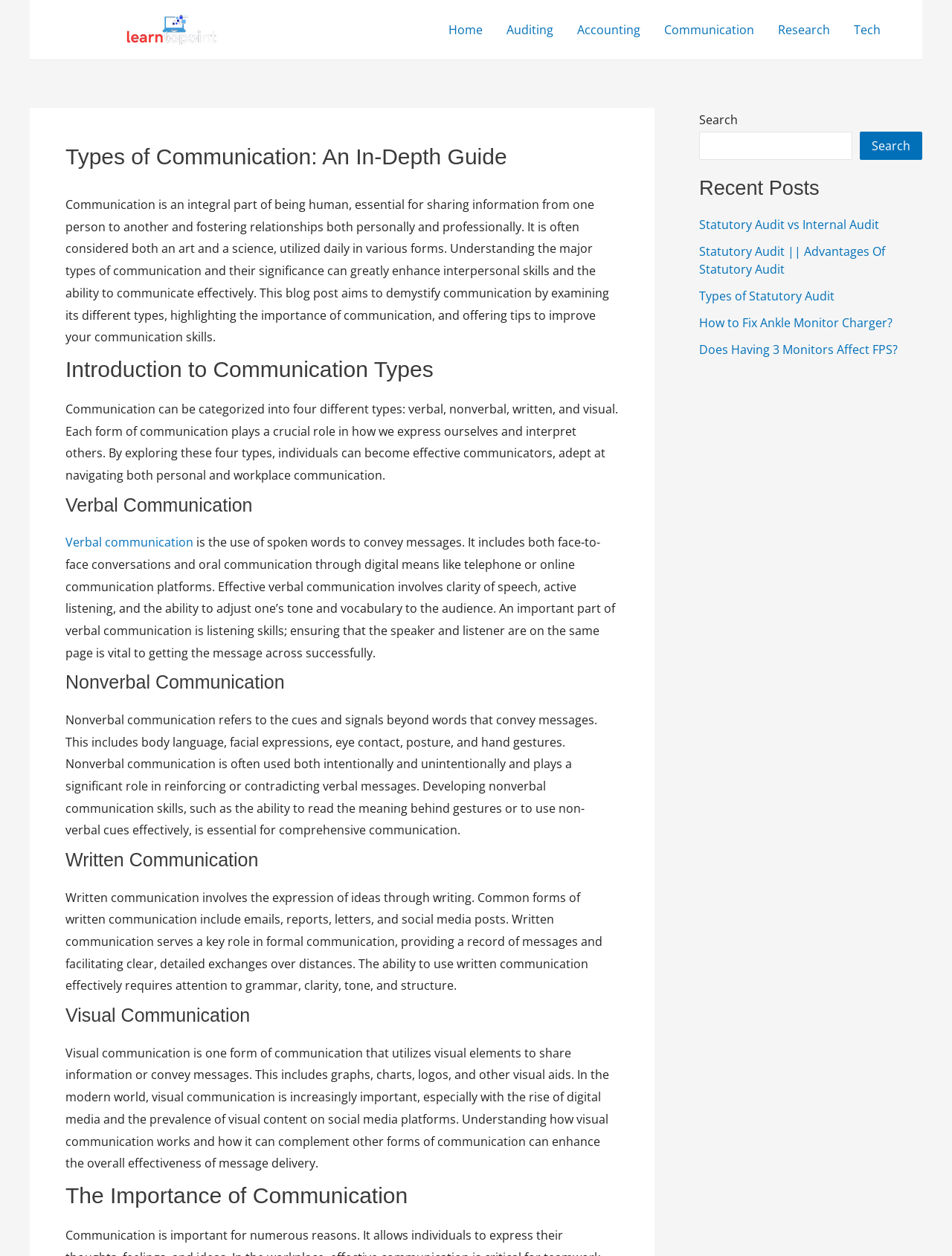Could you determine the bounding box coordinates of the clickable element to complete the instruction: "Contact us"? Provide the coordinates as four float numbers between 0 and 1, i.e., [left, top, right, bottom].

None